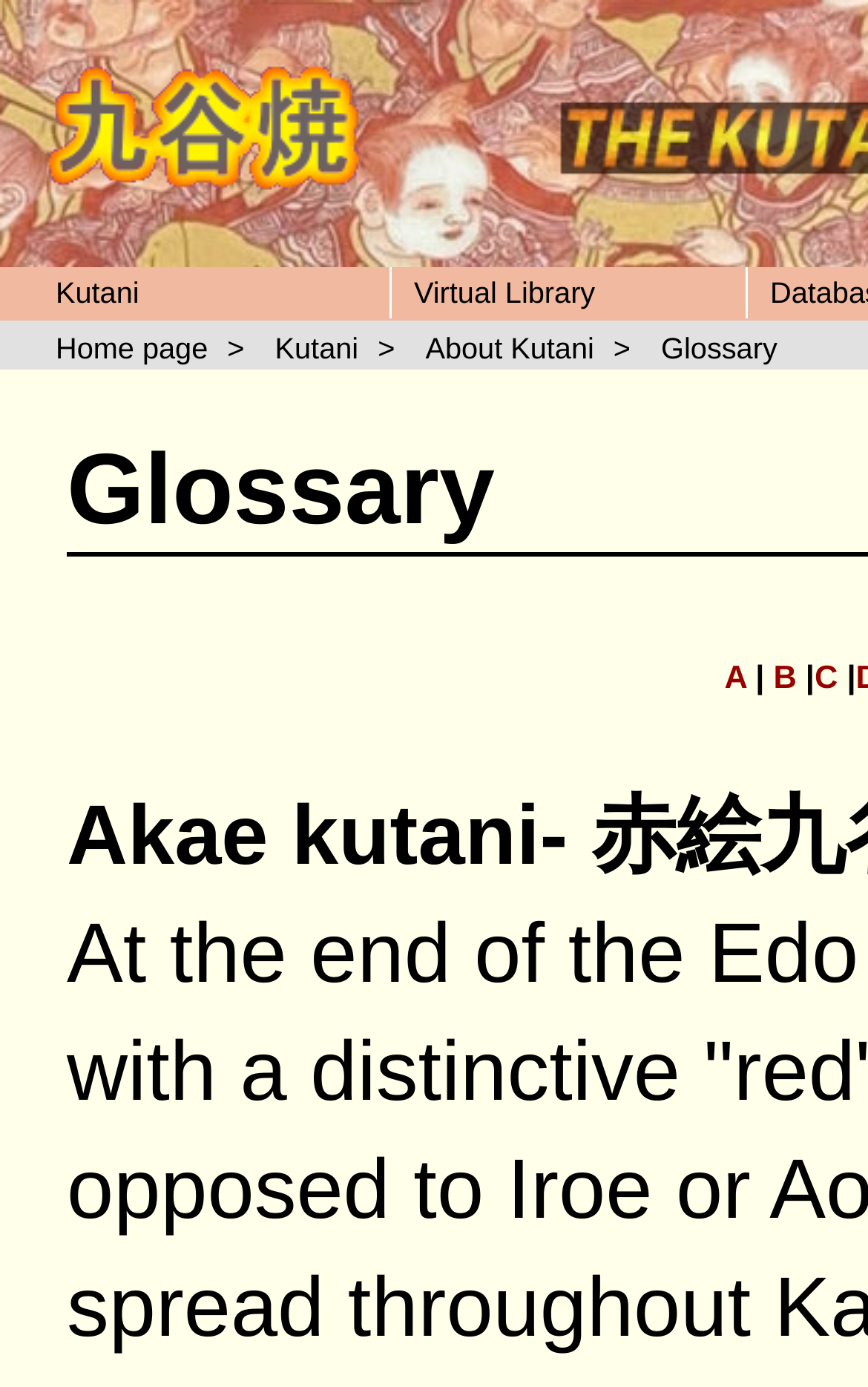Mark the bounding box of the element that matches the following description: "Glossary".

[0.736, 0.239, 0.908, 0.263]